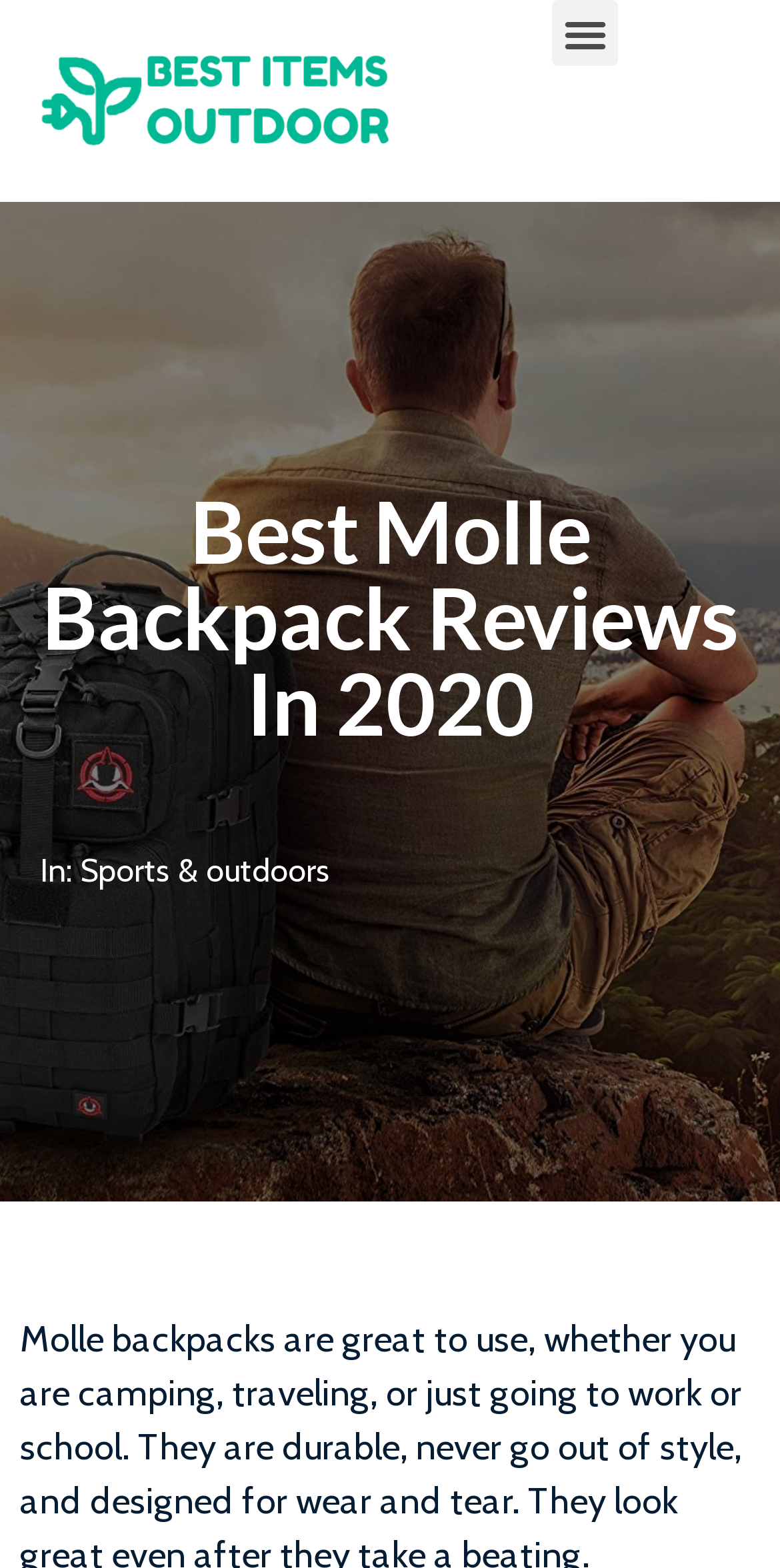Please provide the bounding box coordinate of the region that matches the element description: Sports & outdoors. Coordinates should be in the format (top-left x, top-left y, bottom-right x, bottom-right y) and all values should be between 0 and 1.

[0.103, 0.542, 0.423, 0.567]